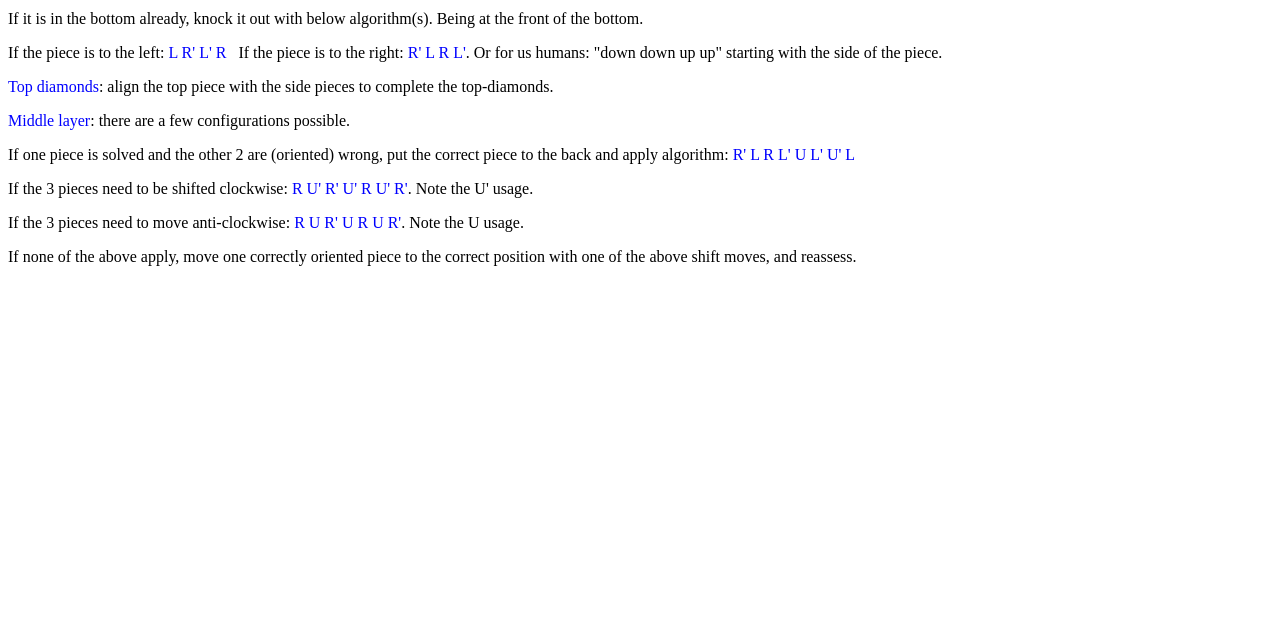Bounding box coordinates are specified in the format (top-left x, top-left y, bottom-right x, bottom-right y). All values are floating point numbers bounded between 0 and 1. Please provide the bounding box coordinate of the region this sentence describes: L R' L' R

[0.132, 0.069, 0.177, 0.095]